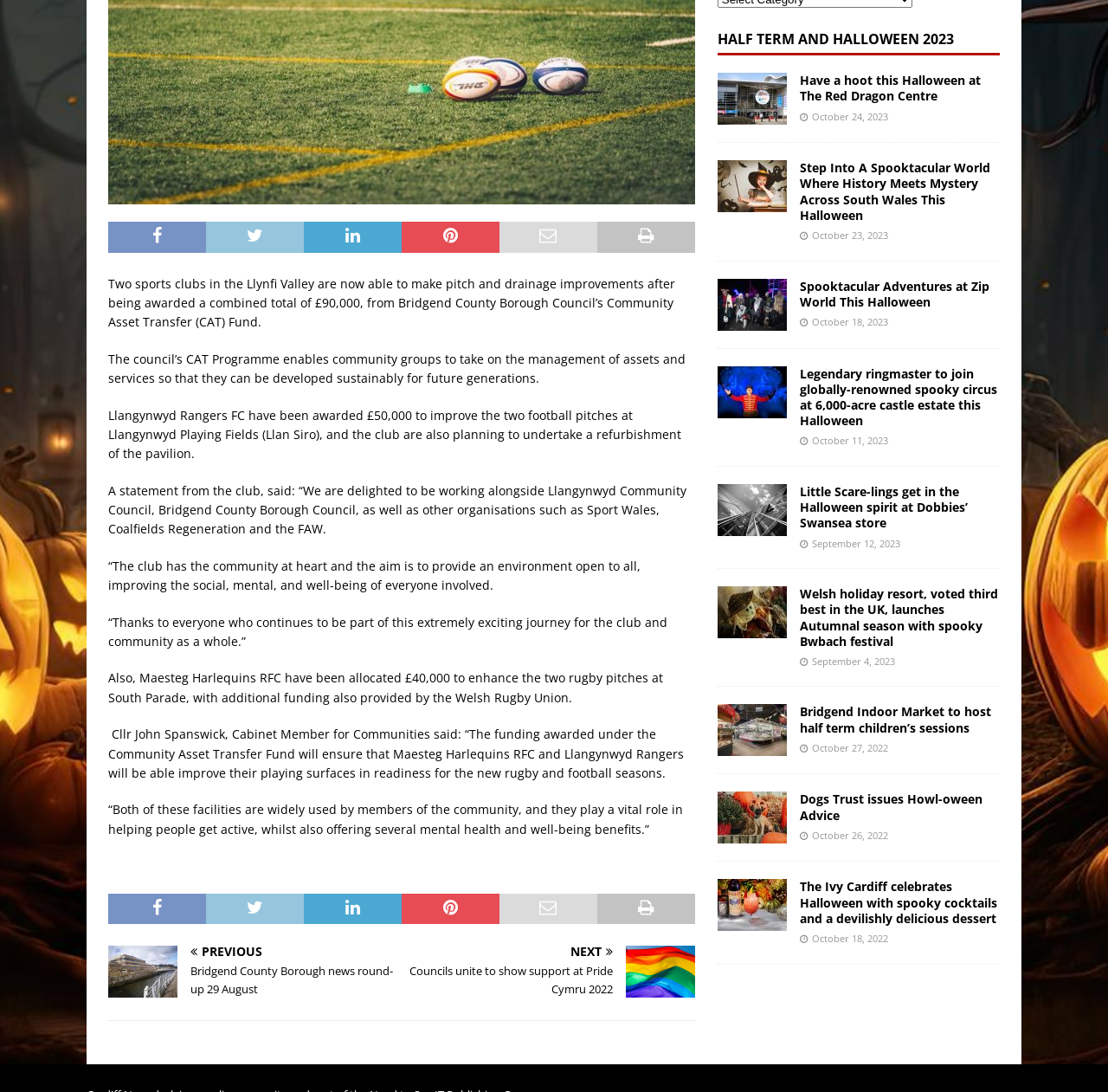Given the description: "title="Dogs Trust issues Howl-oween Advice"", determine the bounding box coordinates of the UI element. The coordinates should be formatted as four float numbers between 0 and 1, [left, top, right, bottom].

[0.647, 0.725, 0.71, 0.773]